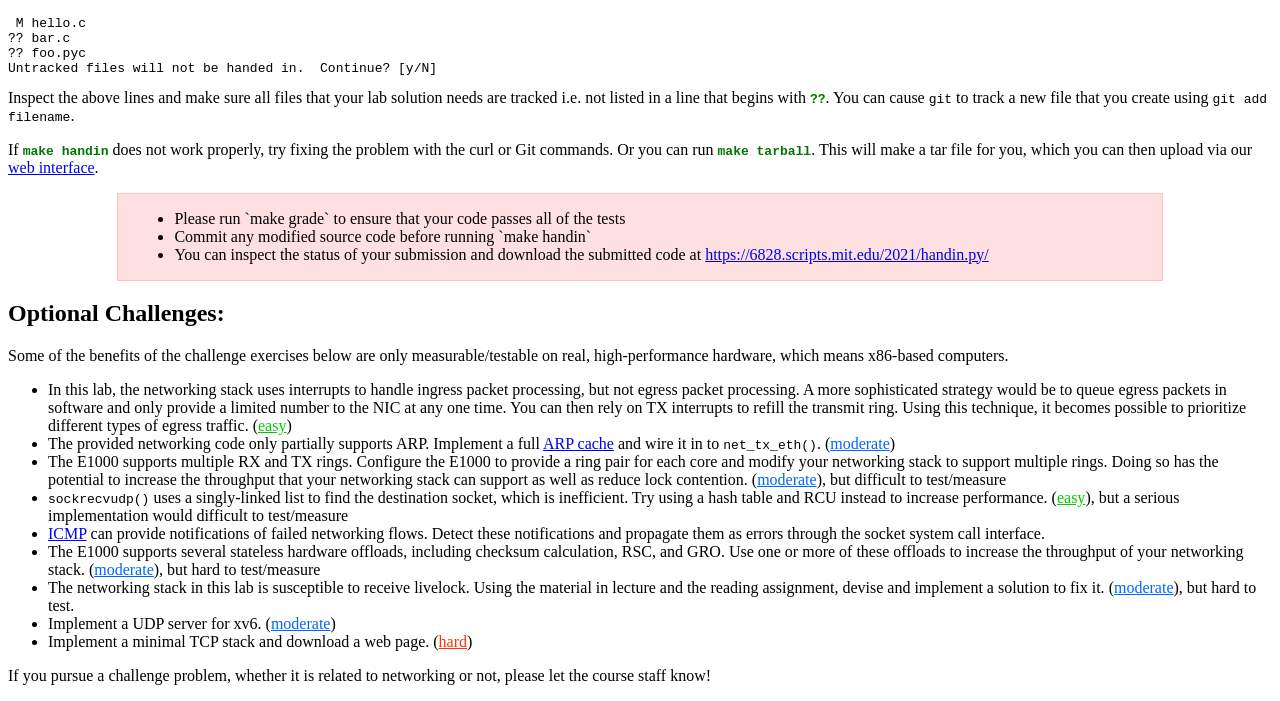Locate the bounding box coordinates of the element that should be clicked to fulfill the instruction: "Follow the 'https://6828.scripts.mit.edu/2021/handin.py/' link".

[0.551, 0.35, 0.772, 0.375]